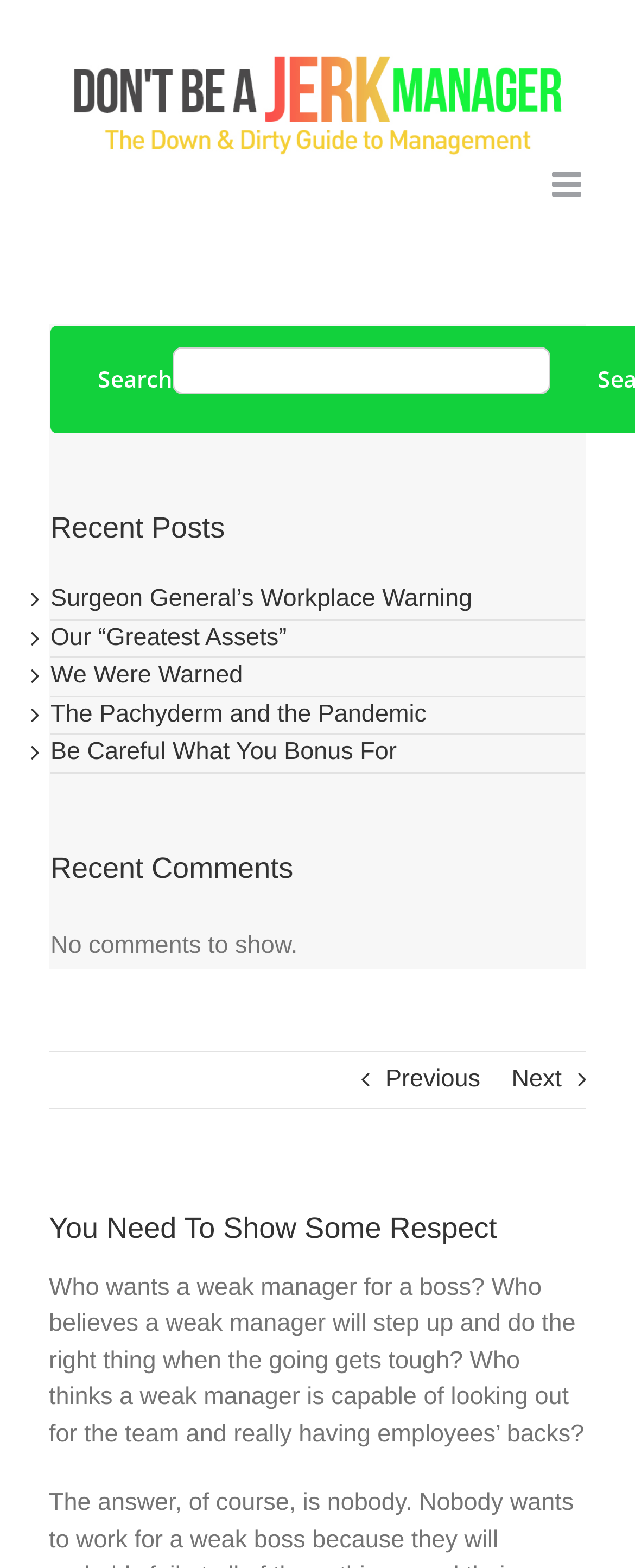Determine the coordinates of the bounding box for the clickable area needed to execute this instruction: "Read recent post 'Surgeon General’s Workplace Warning'".

[0.079, 0.373, 0.744, 0.391]